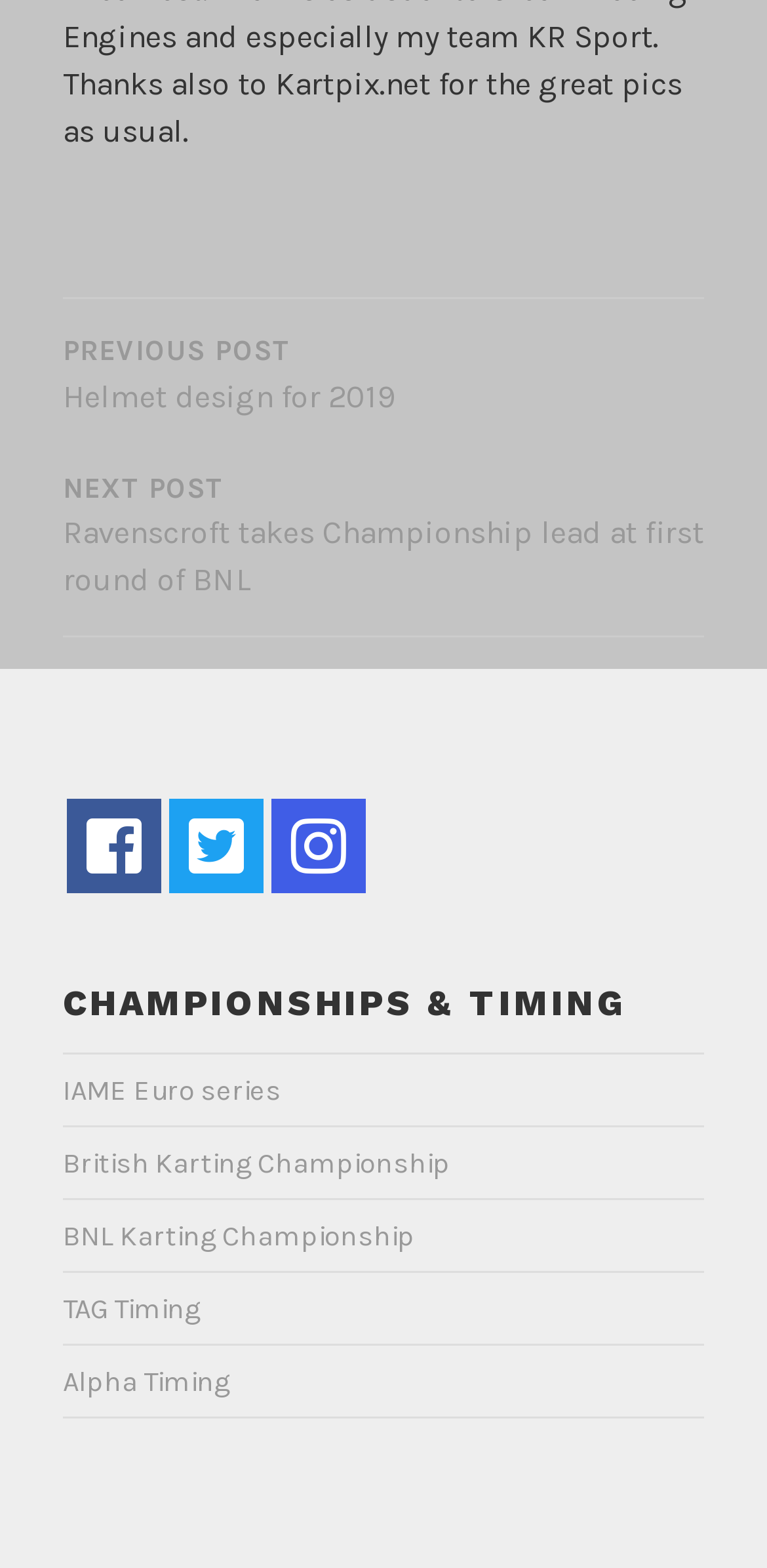From the details in the image, provide a thorough response to the question: How many championship links are there?

There are five championship links, which can be found under the 'complementary' element. These links are 'IAME Euro series', 'British Karting Championship', 'BNL Karting Championship', 'TAG Timing', and 'Alpha Timing'.